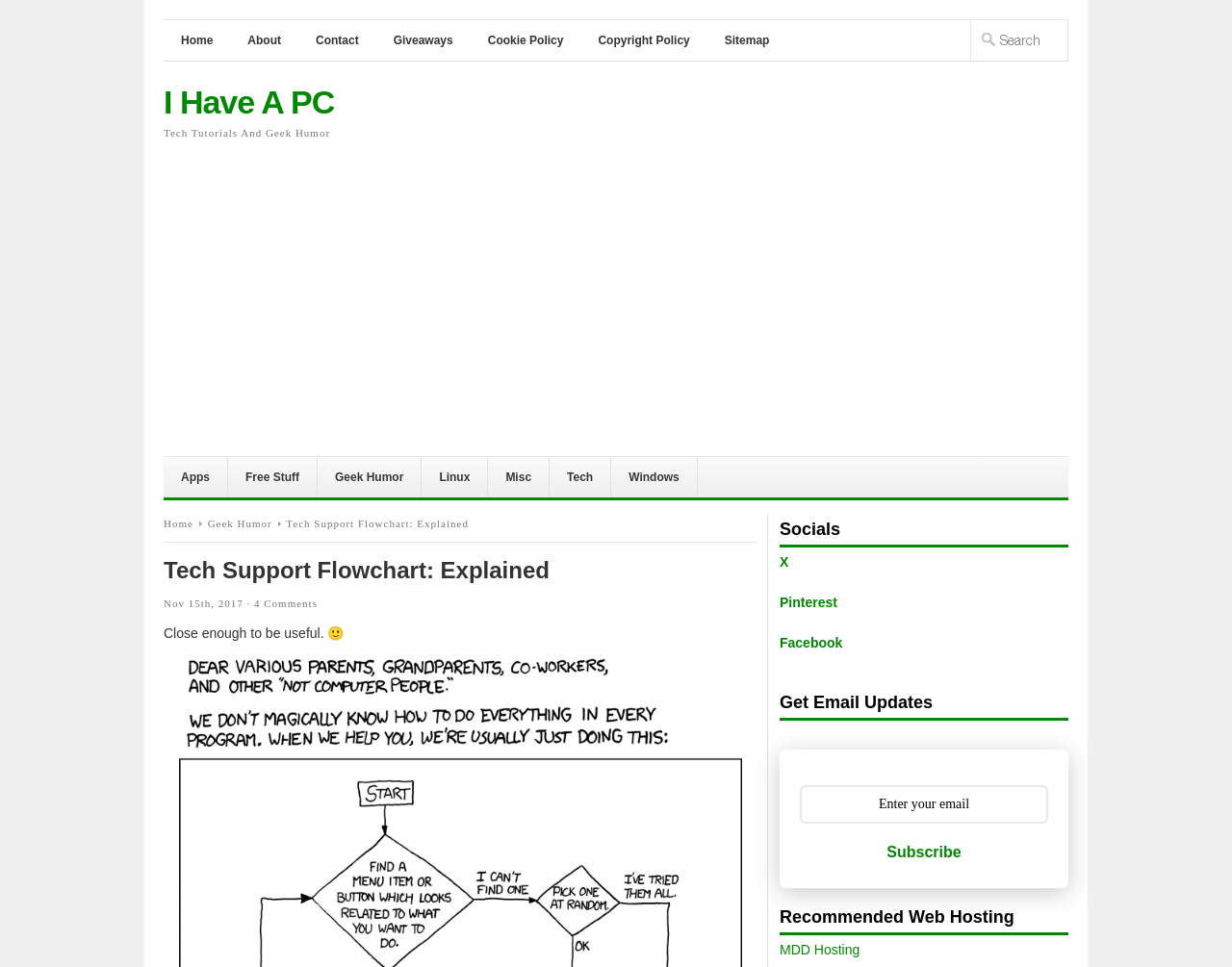How many categories are listed under the 'Tech Tutorials And Geek Humor' section?
Answer the question in a detailed and comprehensive manner.

The number of categories can be determined by counting the link elements under the 'Tech Tutorials And Geek Humor' section, which are 'Apps', 'Free Stuff', 'Geek Humor', 'Linux', 'Misc', 'Tech', and 'Windows'.